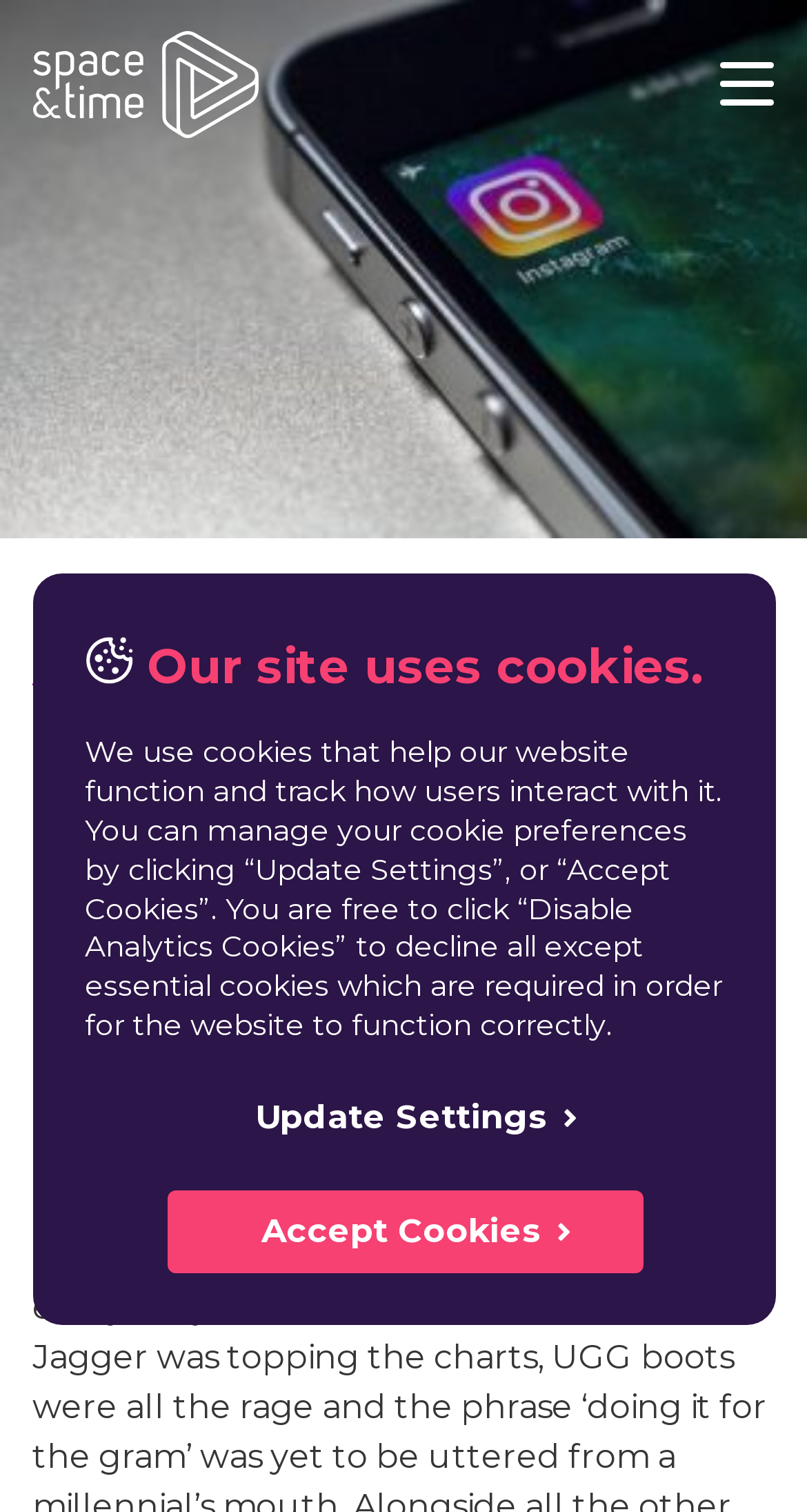Summarize the contents and layout of the webpage in detail.

The webpage is titled "A decade of life in little squares - Space & Time". At the top, there is a heading that informs users that the site uses cookies, accompanied by a paragraph of text explaining the use of cookies and providing options to manage cookie preferences. Below this, there are two links, "Update Settings" and "Accept Cookies", allowing users to customize their cookie settings.

To the left of the cookie notification, there is a logo image with a heading "A decade of life in little squares" above it. Next to the logo, there is a section with a heading "Alex Fisher", a subheading "Senior Social Strategist", and a date "October 21st 2020".

On the right side of the page, there is a section with a heading "Join our mailing list". Below this, there are three input fields: "Email Address", "First Name", and "Last Name", each accompanied by a text label. There is also a checkbox labeled "Confirmed Opted In" and a "Submit" button.

At the bottom right corner of the page, there is a small image with a link.